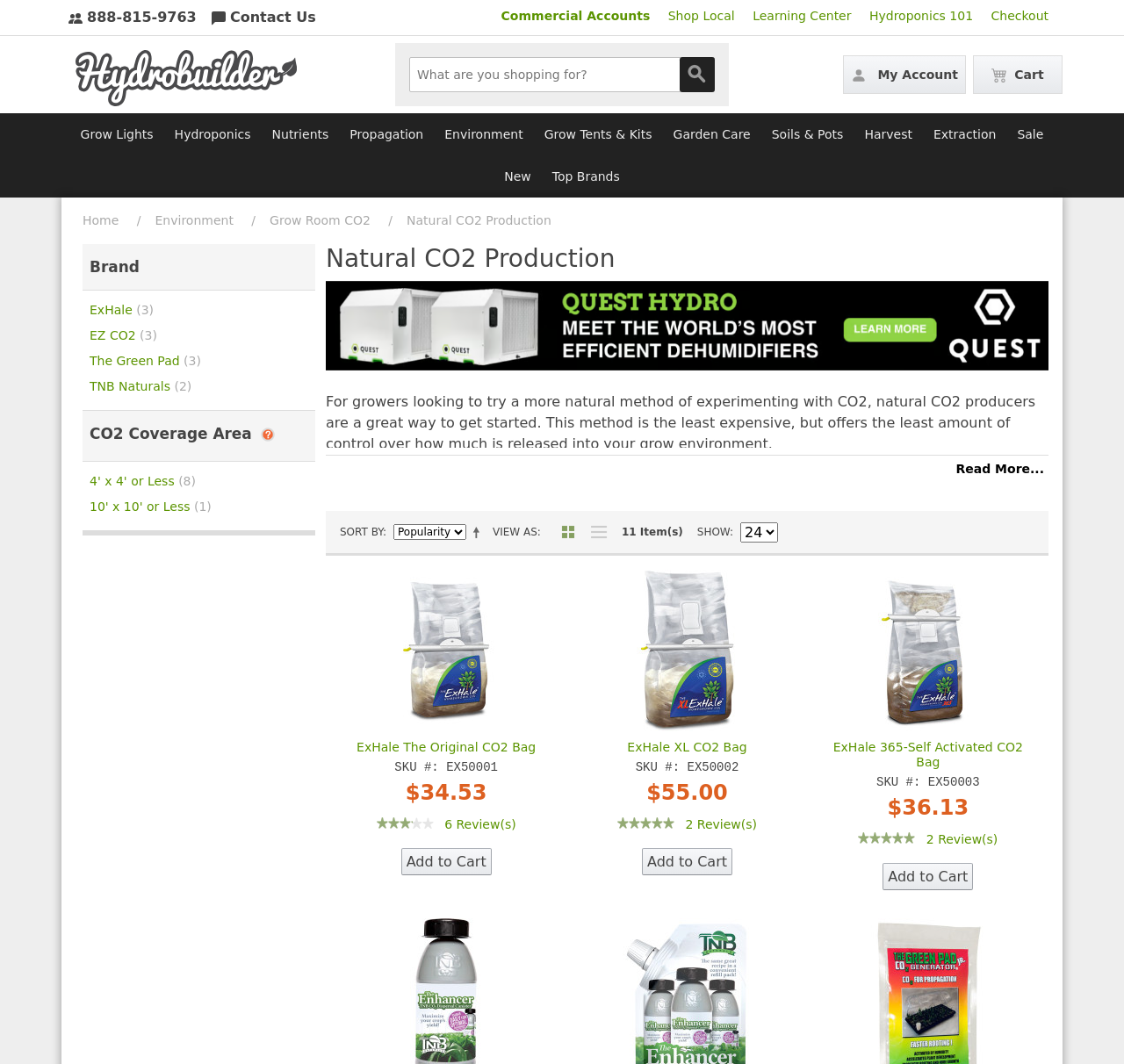Locate the bounding box coordinates of the segment that needs to be clicked to meet this instruction: "Sort products by descending order".

[0.35, 0.493, 0.415, 0.508]